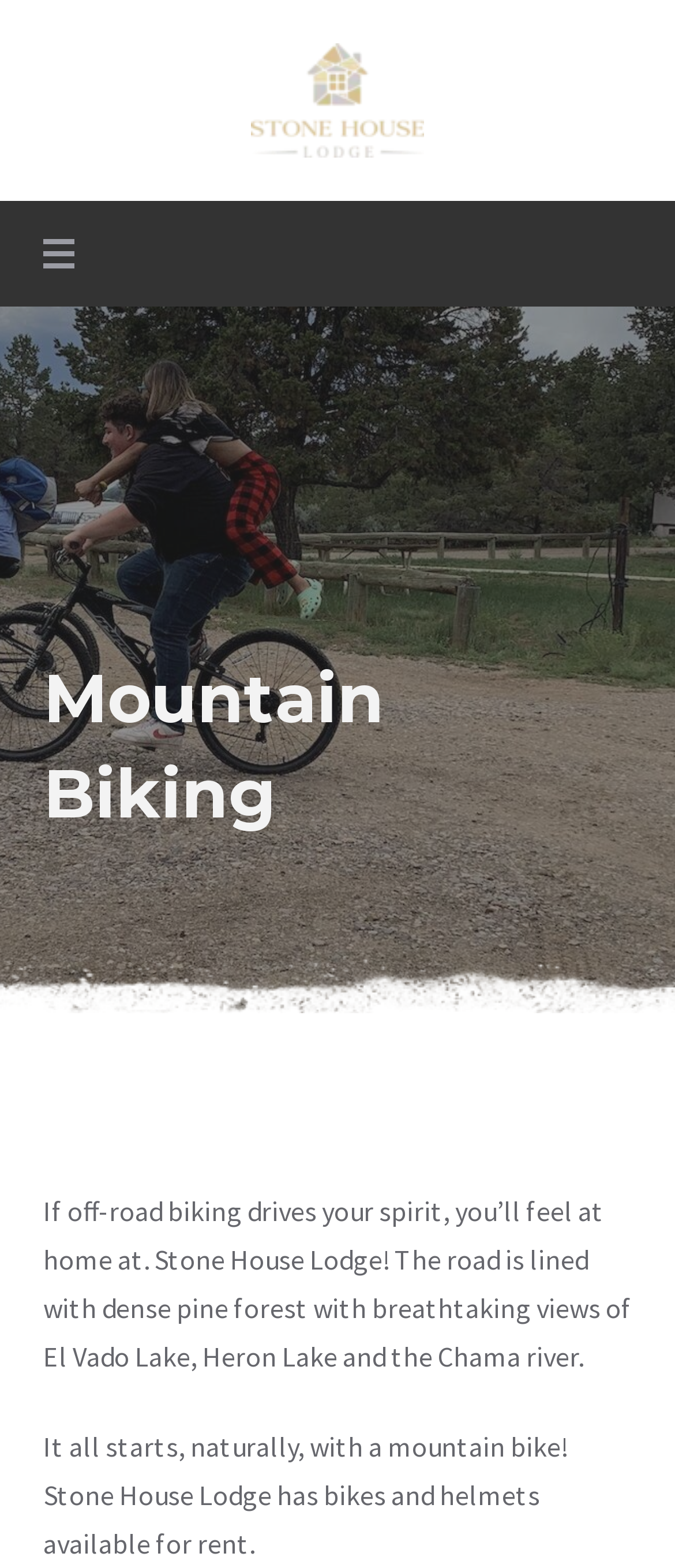Based on the element description Stone House Lodge & RV, identify the bounding box of the UI element in the given webpage screenshot. The coordinates should be in the format (top-left x, top-left y, bottom-right x, bottom-right y) and must be between 0 and 1.

[0.372, 0.107, 0.79, 0.186]